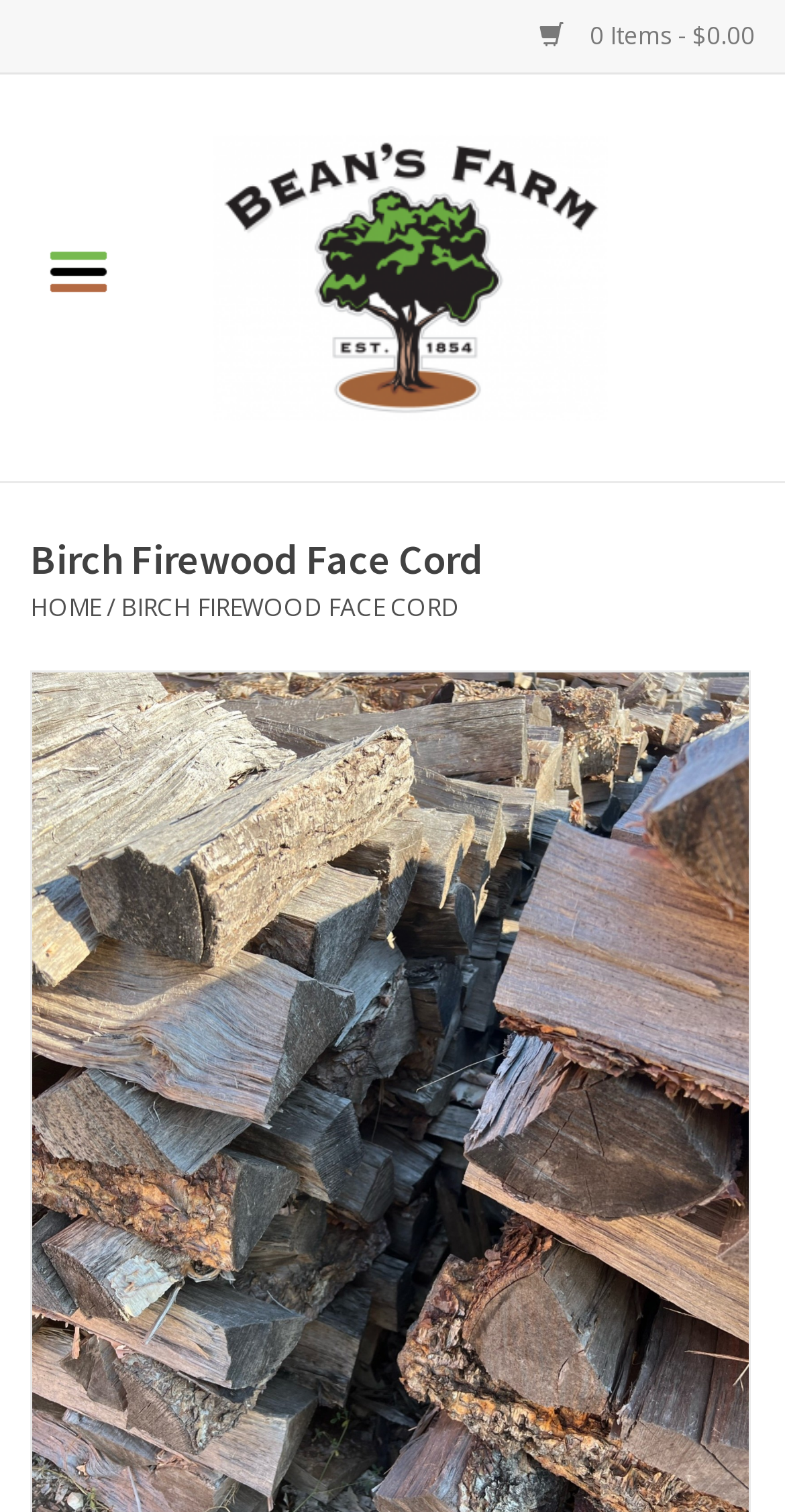Find the coordinates for the bounding box of the element with this description: "0 Items - $0.00".

[0.636, 0.012, 0.962, 0.035]